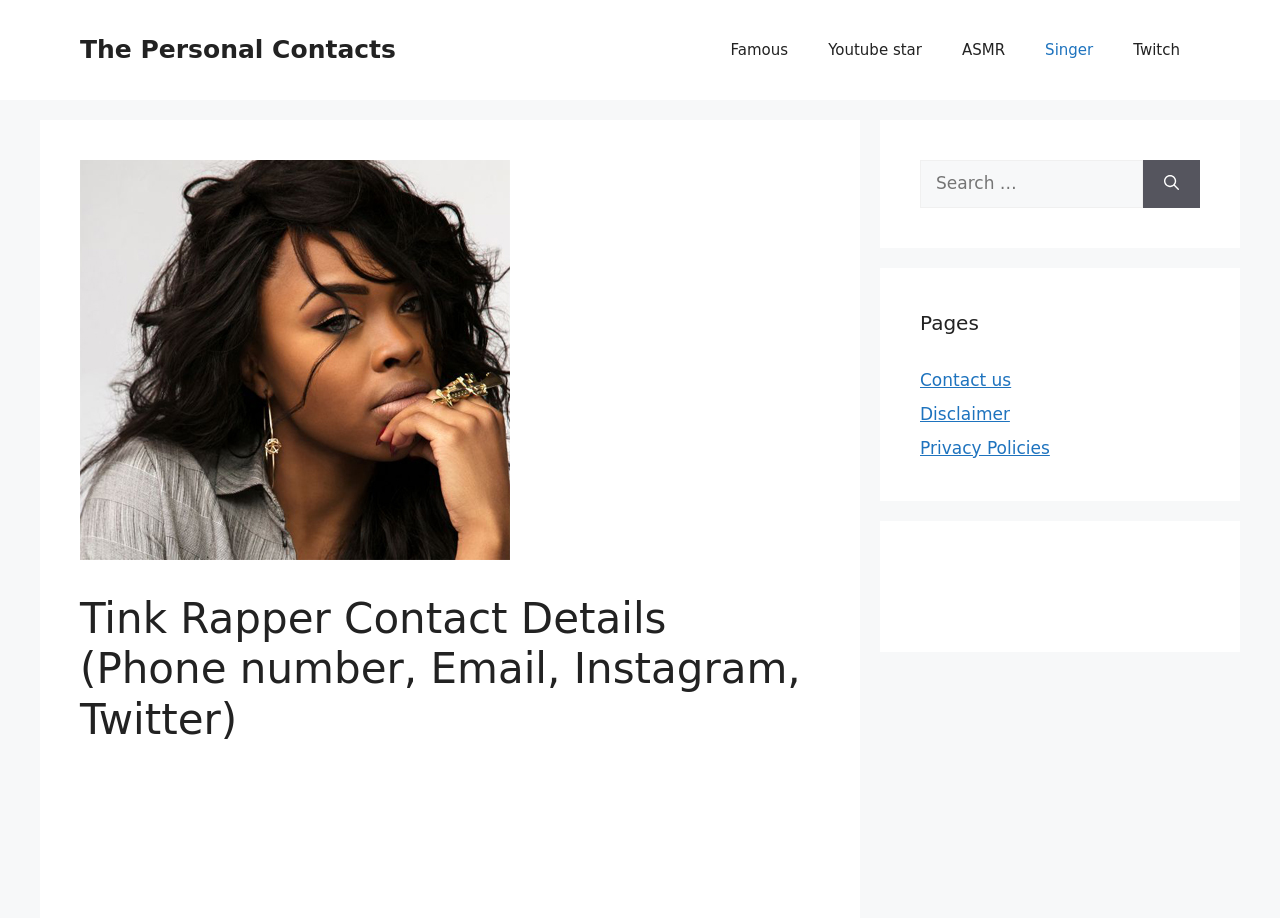Based on the image, please elaborate on the answer to the following question:
How many links are in the primary navigation?

The primary navigation is located at the top of the webpage, and it contains 6 links: 'Famous', 'Youtube star', 'ASMR', 'Singer', 'Twitch', and 'The Personal Contacts'.